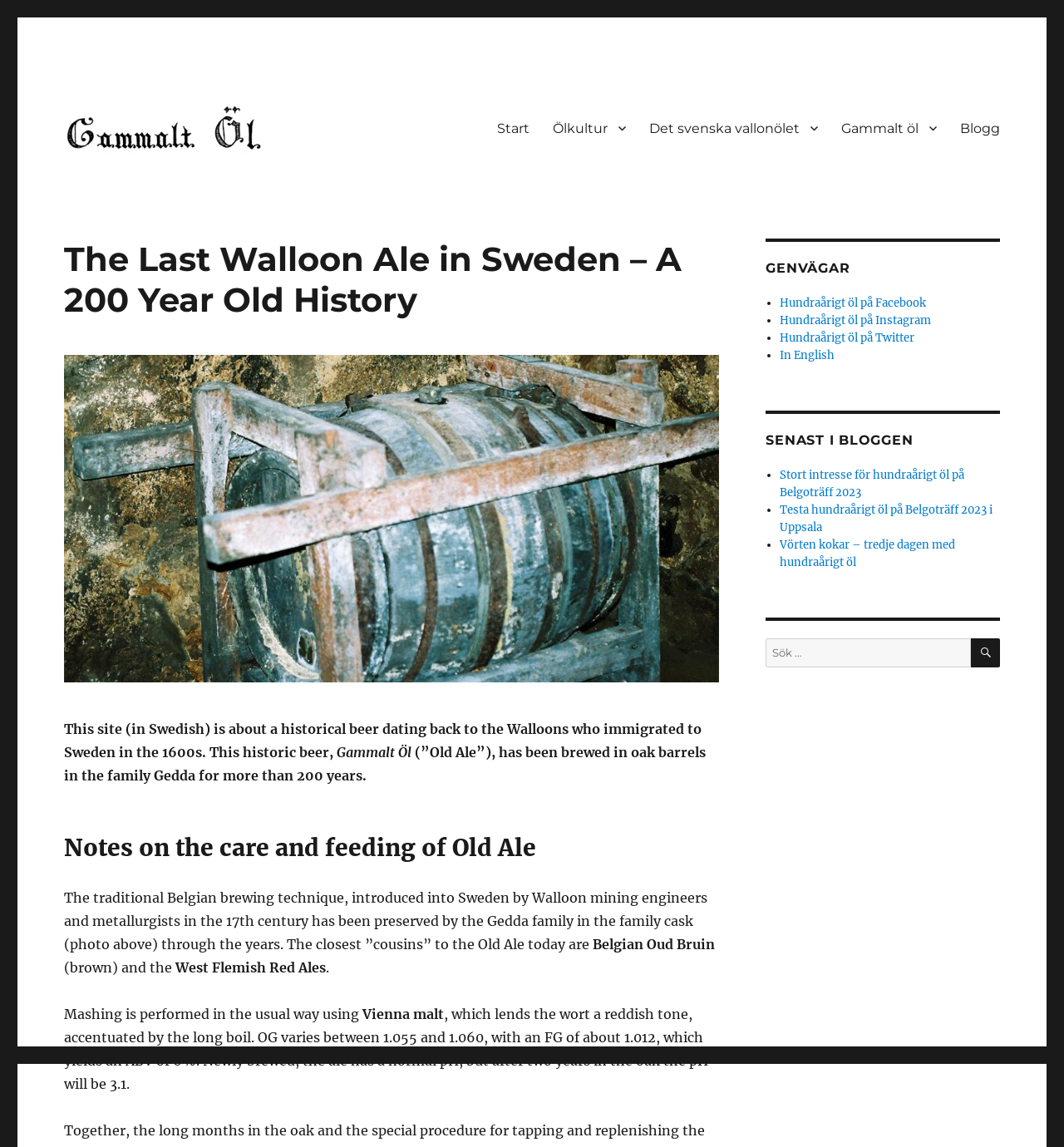Determine the bounding box coordinates of the area to click in order to meet this instruction: "Search for something".

[0.72, 0.557, 0.912, 0.582]